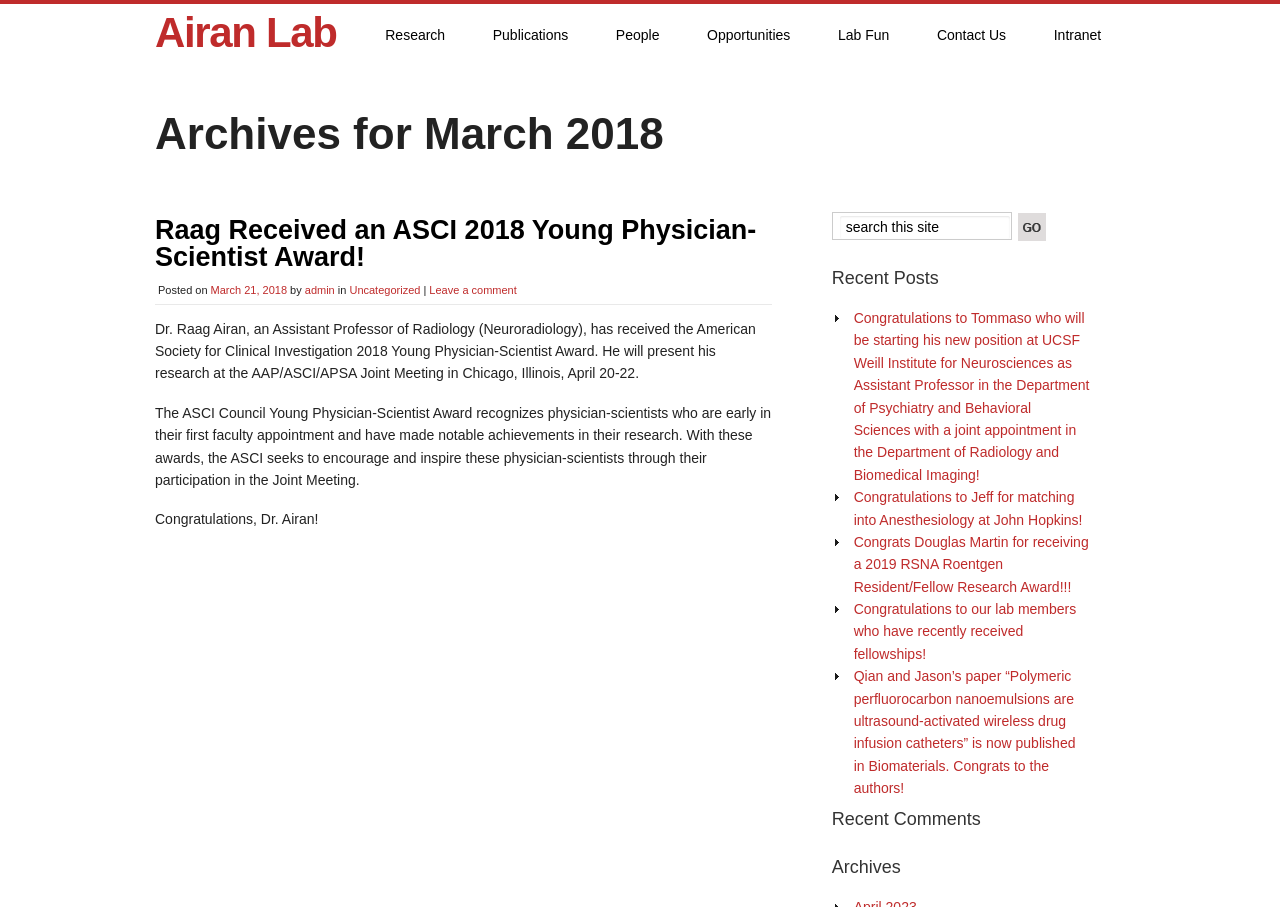Please examine the image and provide a detailed answer to the question: What is the category of the first article?

The category of the first article can be found by looking at the metadata of the article, where it says 'Posted on March 21, 2018 by admin in Uncategorized'. This suggests that the category of the article is 'Uncategorized'.